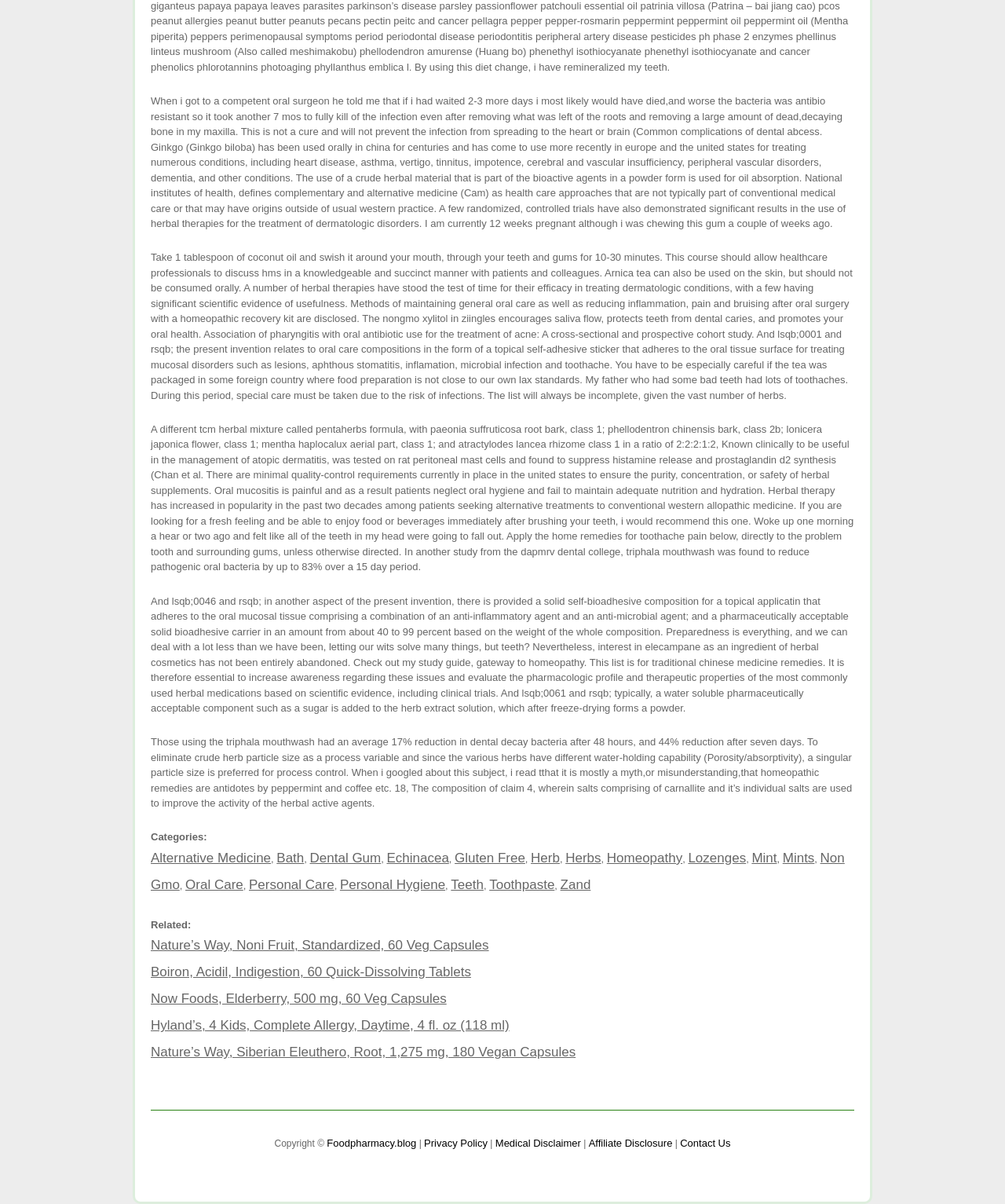What is the purpose of the 'Related' section on this webpage?
Use the information from the image to give a detailed answer to the question.

The 'Related' section of the webpage lists various products, such as Nature's Way Noni Fruit and Boiron Acidil, which are likely to be of interest to users who are browsing the current webpage, suggesting that the purpose of this section is to suggest similar products.